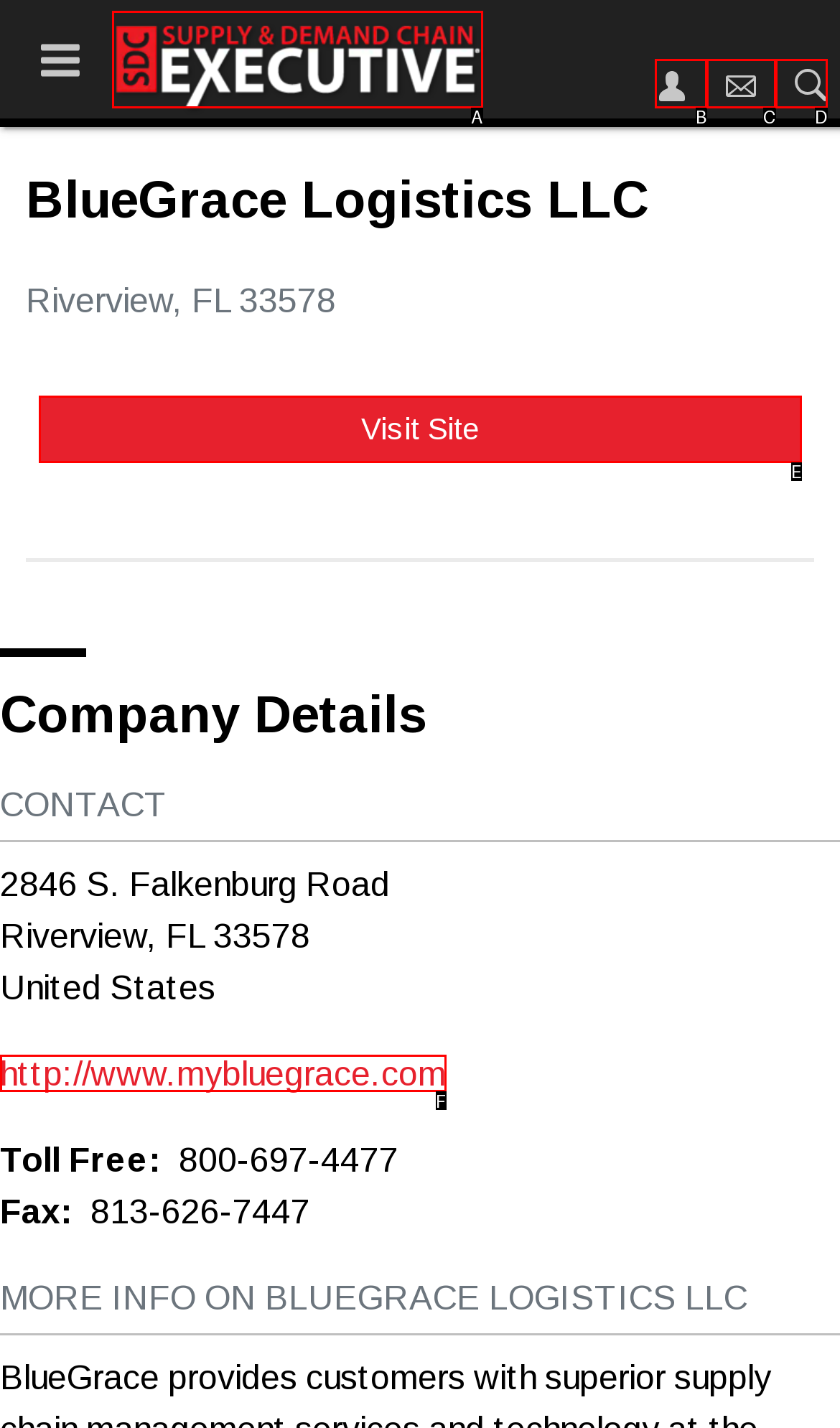Match the HTML element to the description: http://www.mybluegrace.com. Answer with the letter of the correct option from the provided choices.

F